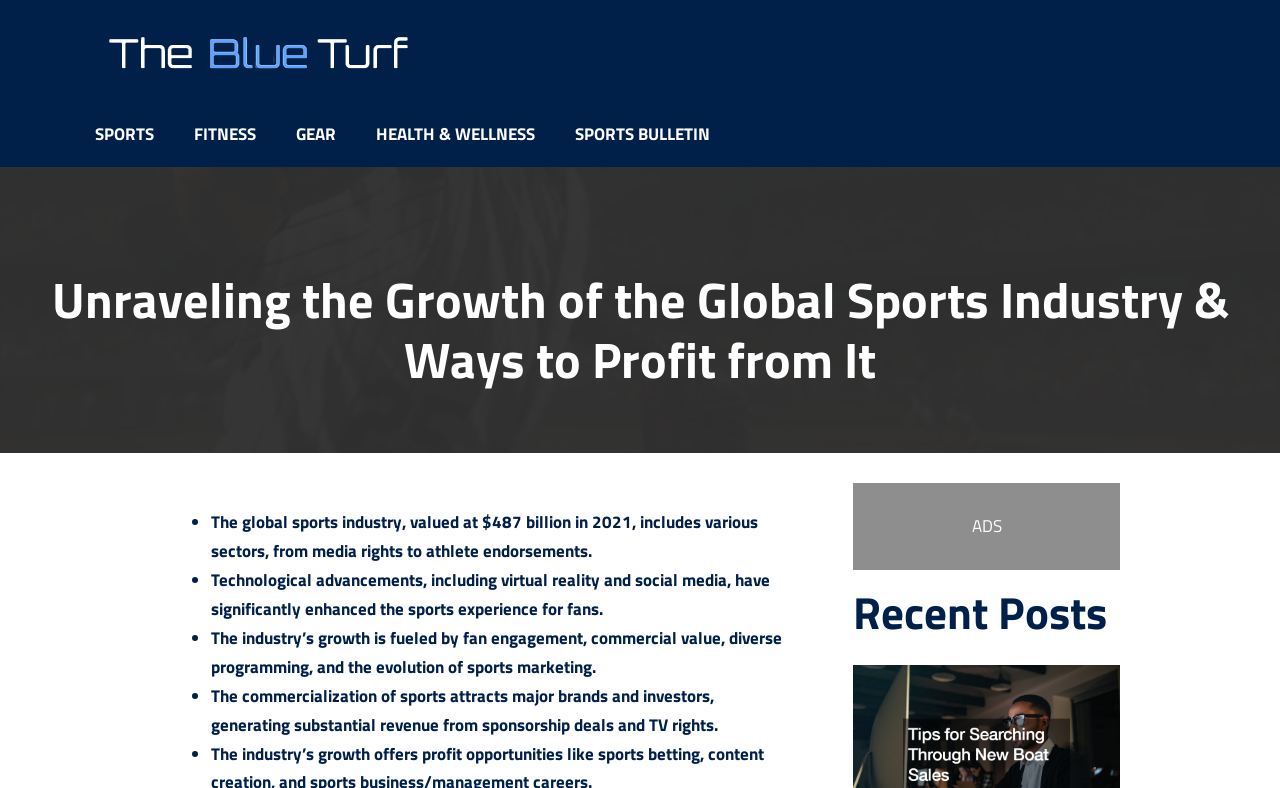What is the role of technological advancements in the sports industry?
Craft a detailed and extensive response to the question.

According to the StaticText element, 'Technological advancements, including virtual reality and social media, have significantly enhanced the sports experience for fans.' This suggests that technological advancements play a role in improving the fan experience in the sports industry.